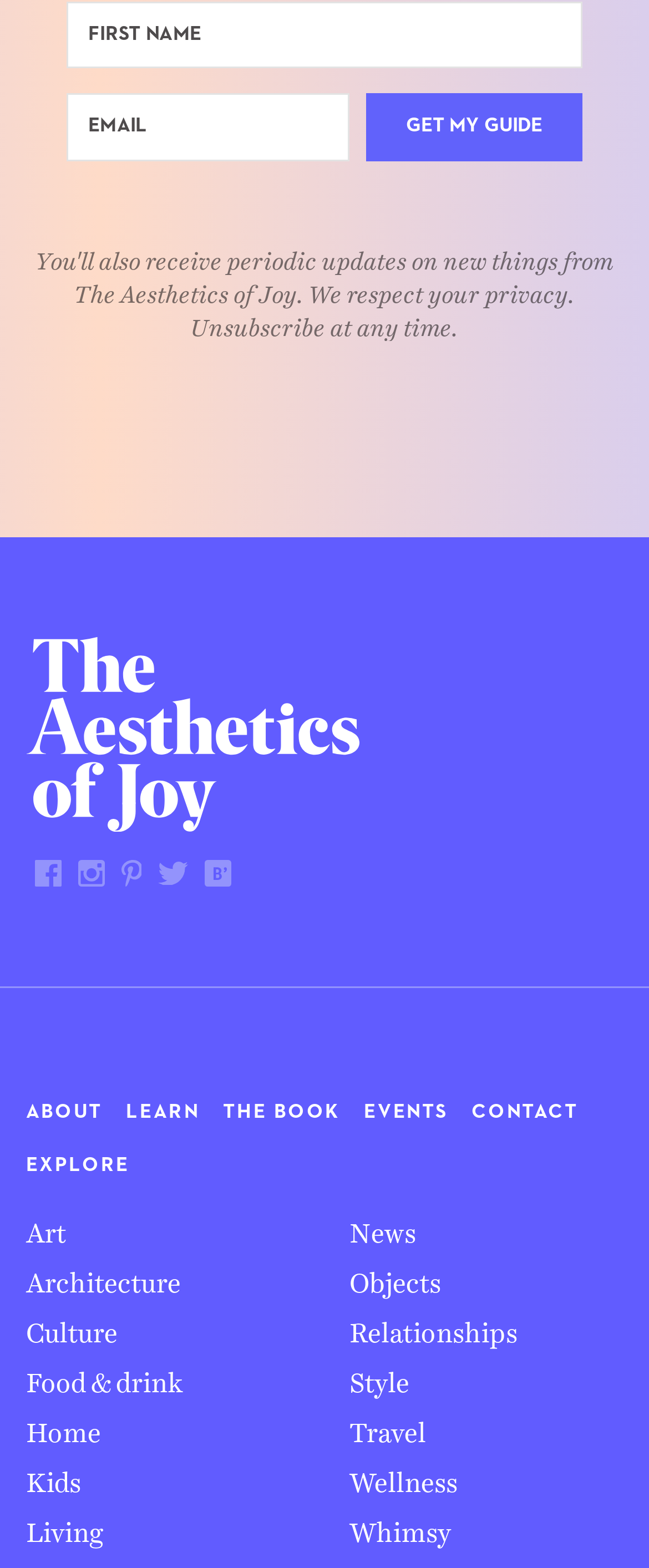Please provide the bounding box coordinates for the element that needs to be clicked to perform the following instruction: "Enter first name". The coordinates should be given as four float numbers between 0 and 1, i.e., [left, top, right, bottom].

[0.102, 0.001, 0.898, 0.044]